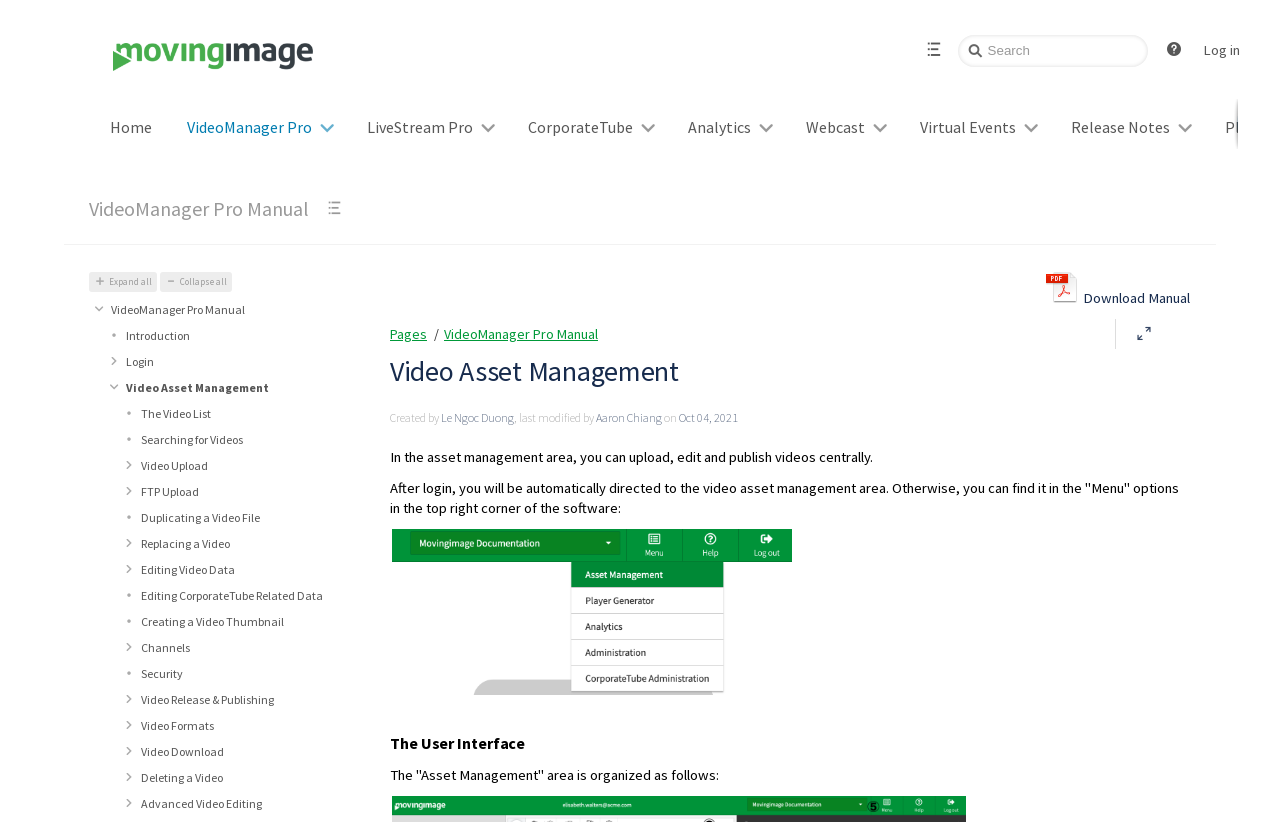Identify the bounding box coordinates for the region of the element that should be clicked to carry out the instruction: "Search for videos". The bounding box coordinates should be four float numbers between 0 and 1, i.e., [left, top, right, bottom].

[0.748, 0.043, 0.897, 0.082]